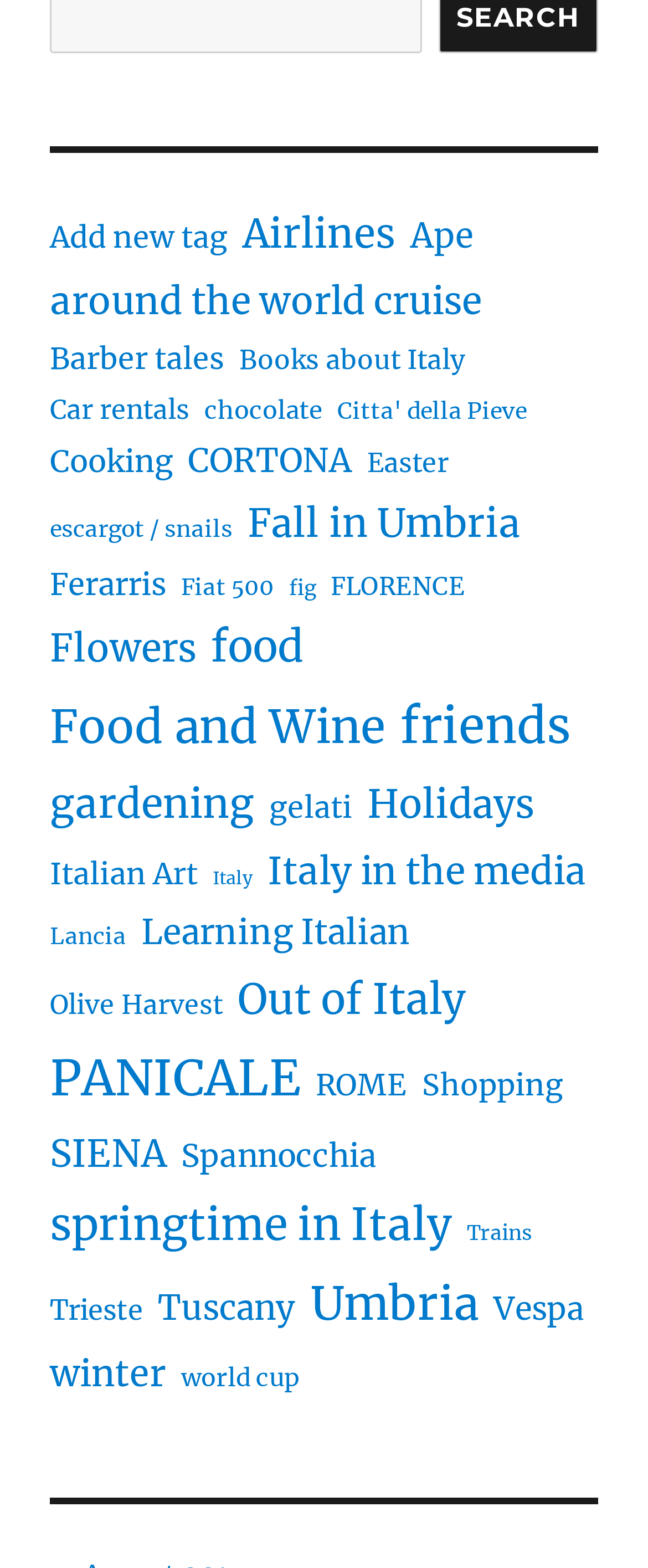Is there a category related to a specific city in Italy?
Provide an in-depth and detailed answer to the question.

I saw that there are several link elements with city names in Italy, such as 'FLORENCE', 'ROME', 'SIENA', and others, which suggests that there are categories related to specific cities in Italy.